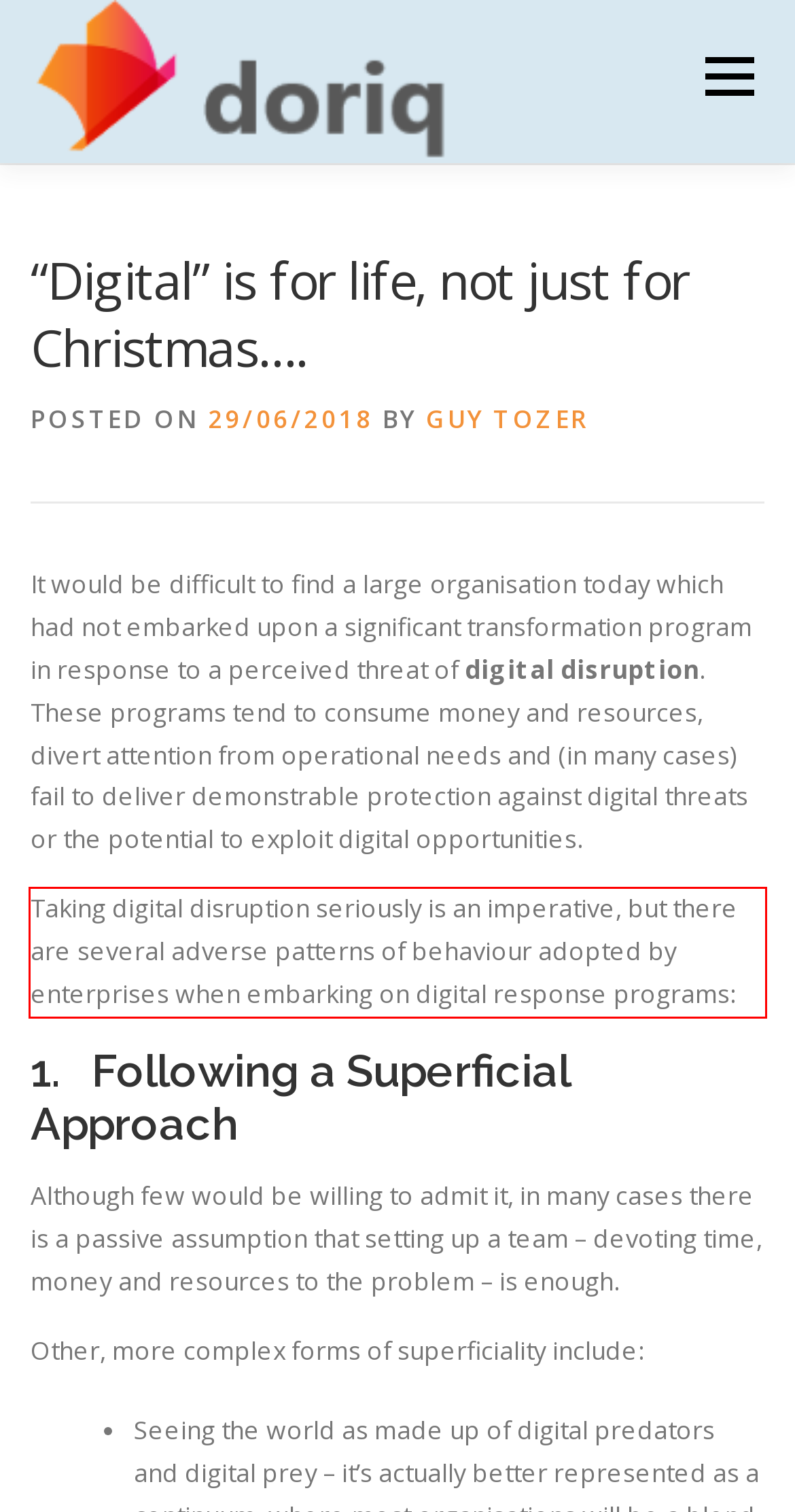Using the webpage screenshot, recognize and capture the text within the red bounding box.

Taking digital disruption seriously is an imperative, but there are several adverse patterns of behaviour adopted by enterprises when embarking on digital response programs: